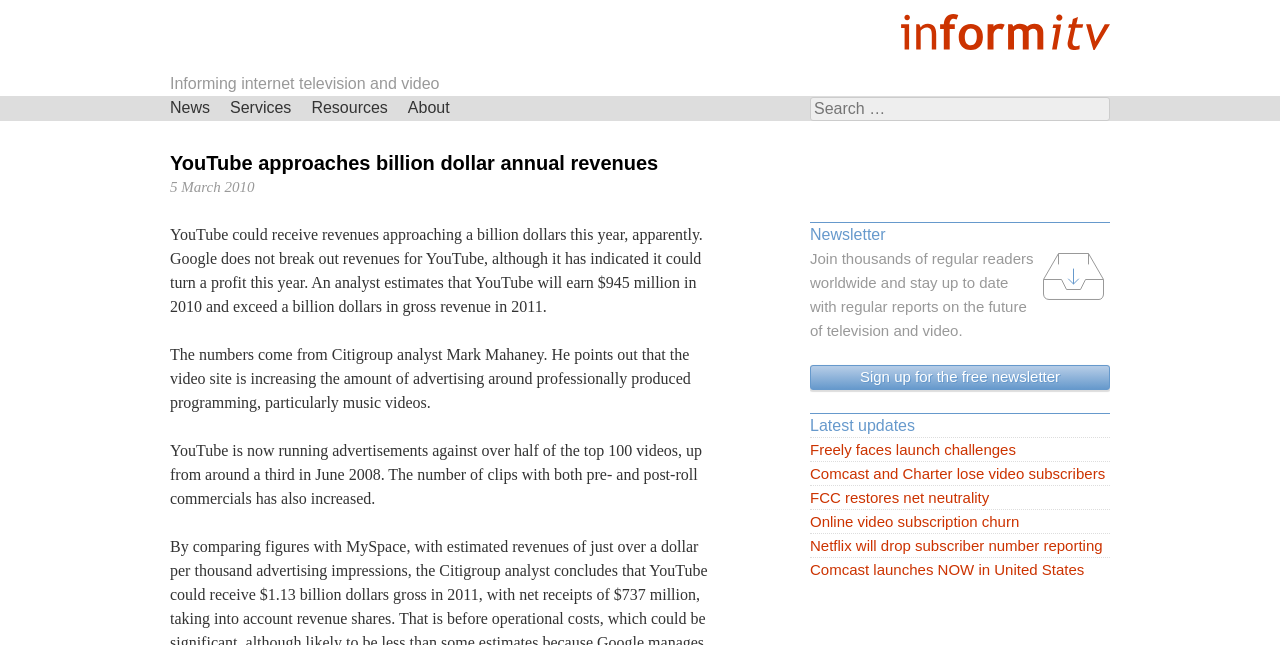Carefully examine the image and provide an in-depth answer to the question: What is the purpose of the newsletter?

The purpose of the newsletter can be determined by reading the text 'Join thousands of regular readers worldwide and stay up to date with regular reports on the future of television and video.' which is located in the newsletter section of the webpage.